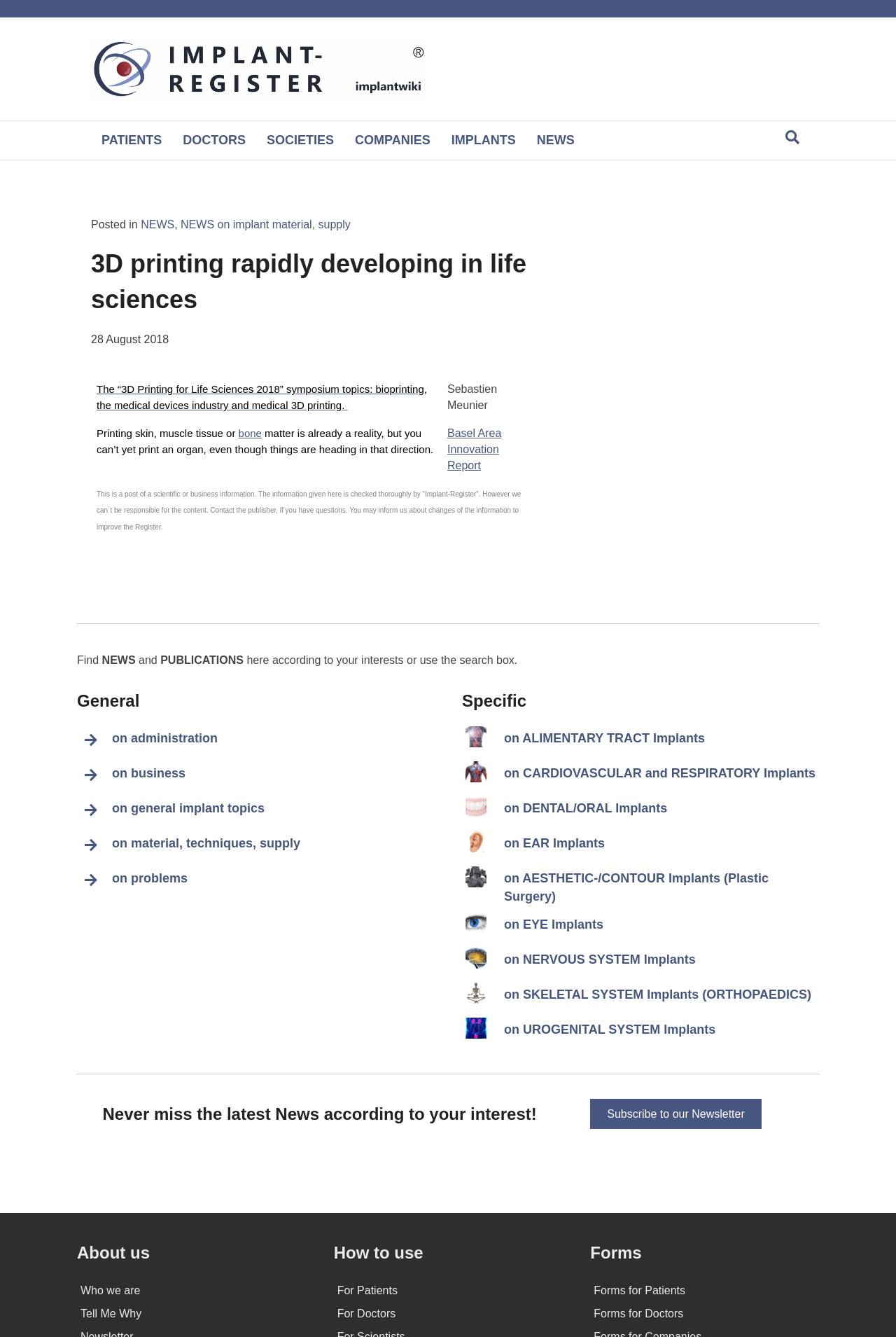Please extract the title of the webpage.

3D printing rapidly developing in life sciences